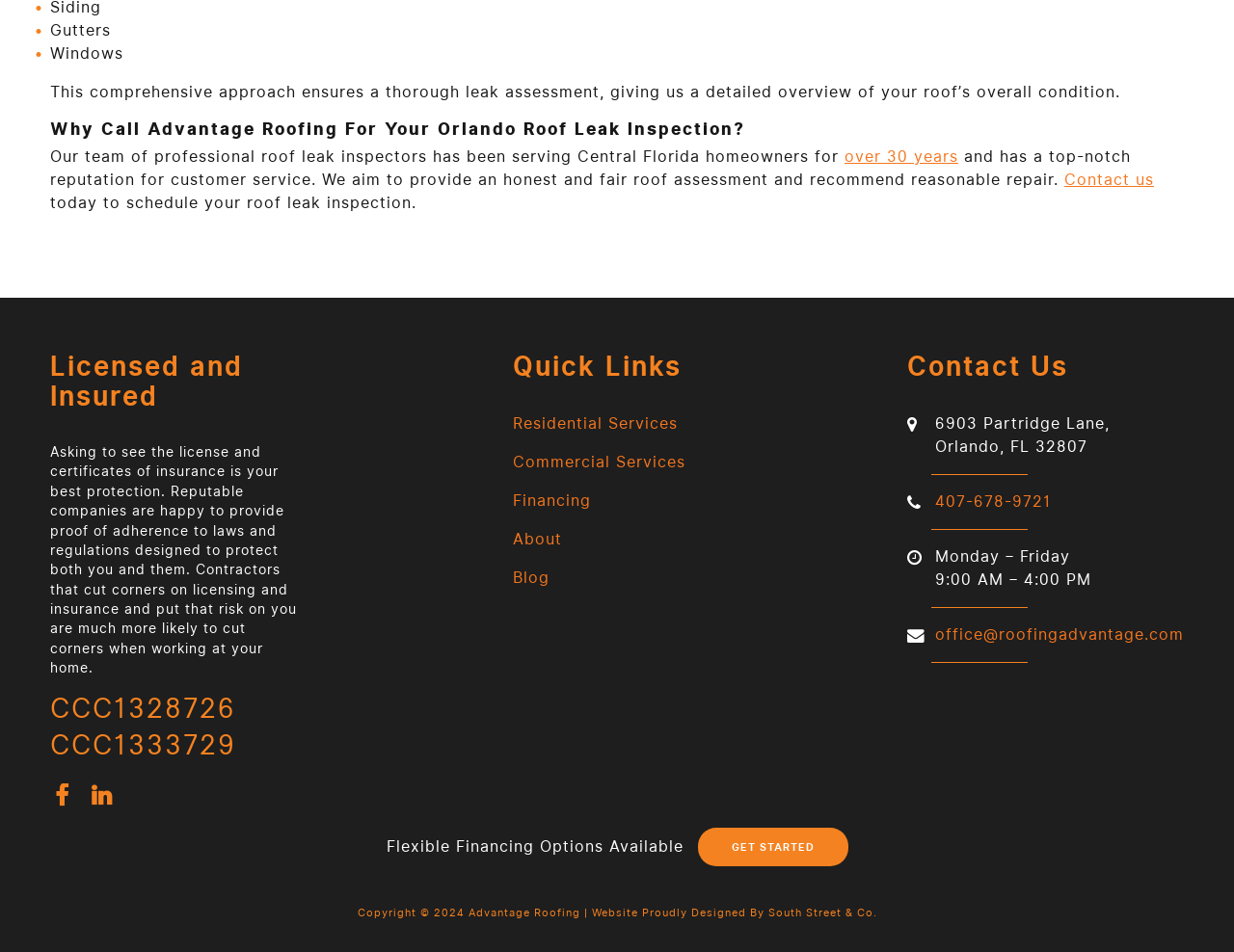Specify the bounding box coordinates of the area to click in order to execute this command: 'Click 'GET STARTED''. The coordinates should consist of four float numbers ranging from 0 to 1, and should be formatted as [left, top, right, bottom].

[0.565, 0.869, 0.687, 0.91]